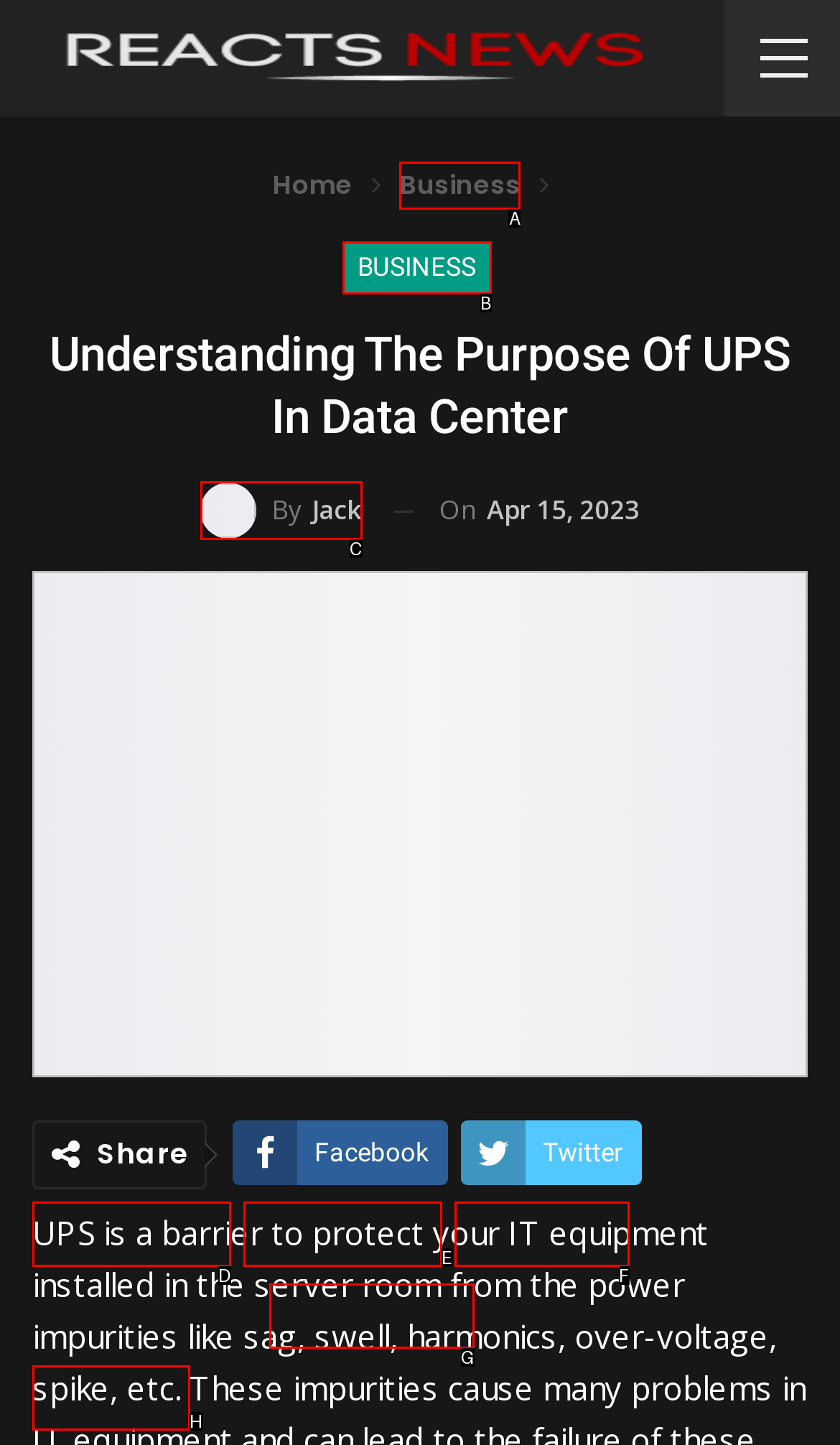Tell me which one HTML element best matches the description: Pinterest
Answer with the option's letter from the given choices directly.

G